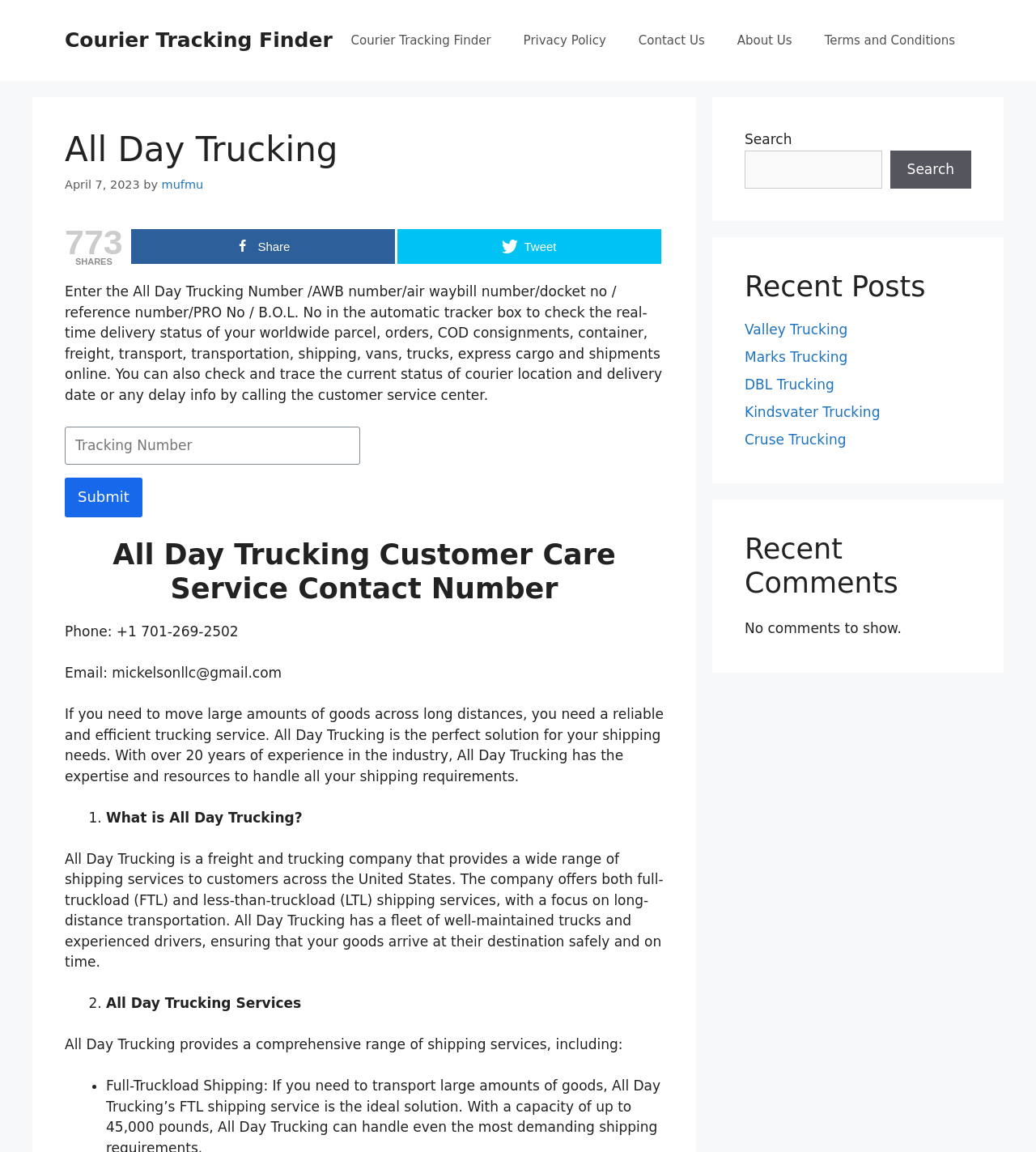Please provide the bounding box coordinates for the UI element as described: "Skretting launches new feed formulation". The coordinates must be four floats between 0 and 1, represented as [left, top, right, bottom].

None